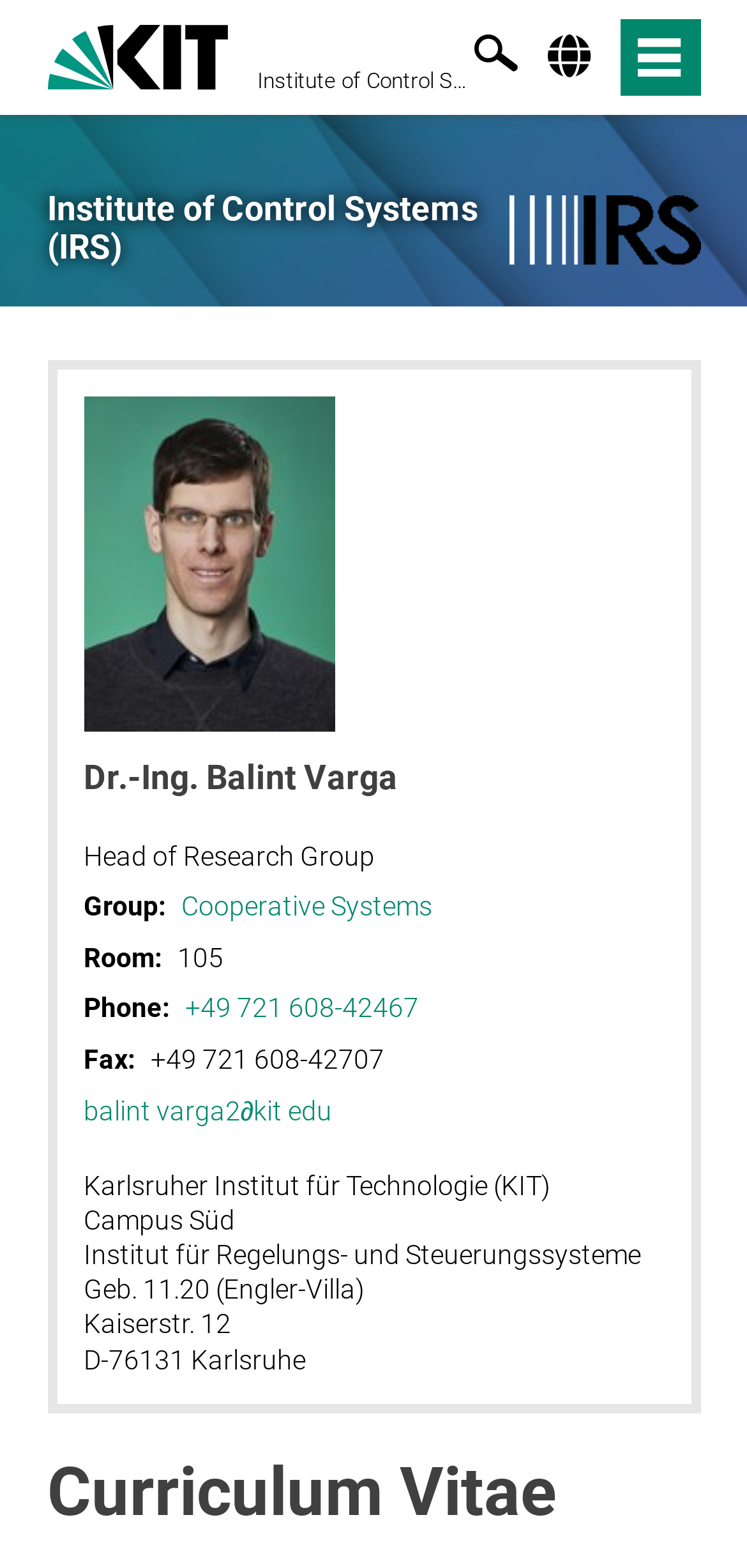What is the title of the section below the person's information?
Answer the question with a thorough and detailed explanation.

I found the answer by looking at the heading 'Curriculum Vitae' which is located at the bottom of the page, indicating that this is the title of the section below the person's information.